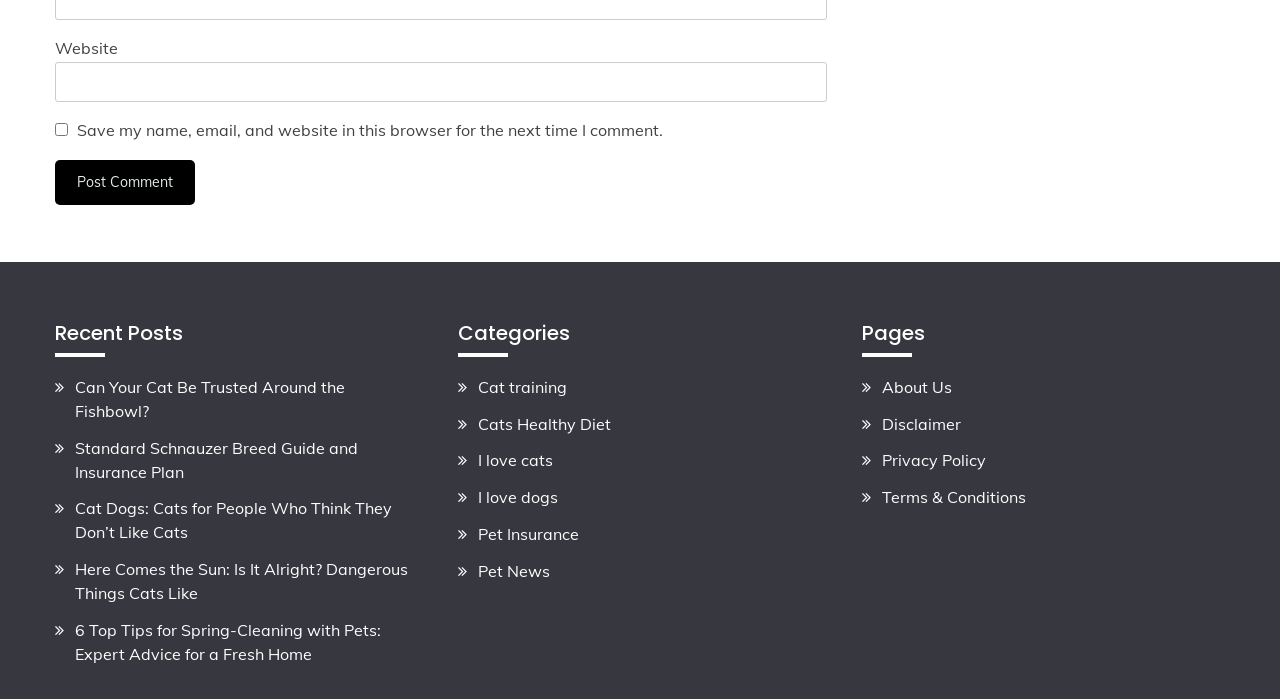What is the first category listed? Look at the image and give a one-word or short phrase answer.

Cat training